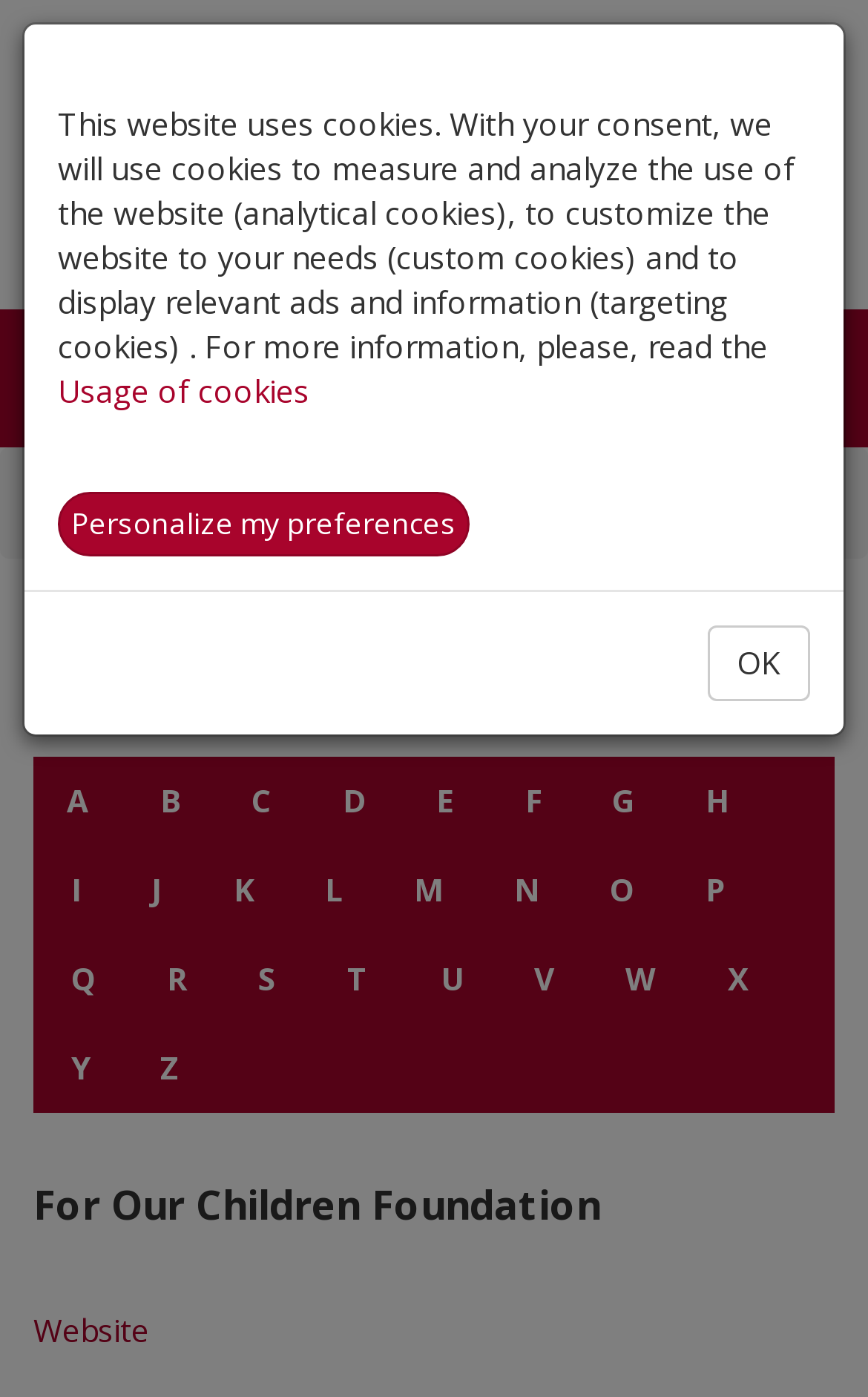Identify the bounding box coordinates of the section to be clicked to complete the task described by the following instruction: "Toggle the navigation menu". The coordinates should be four float numbers between 0 and 1, formatted as [left, top, right, bottom].

[0.846, 0.244, 0.959, 0.298]